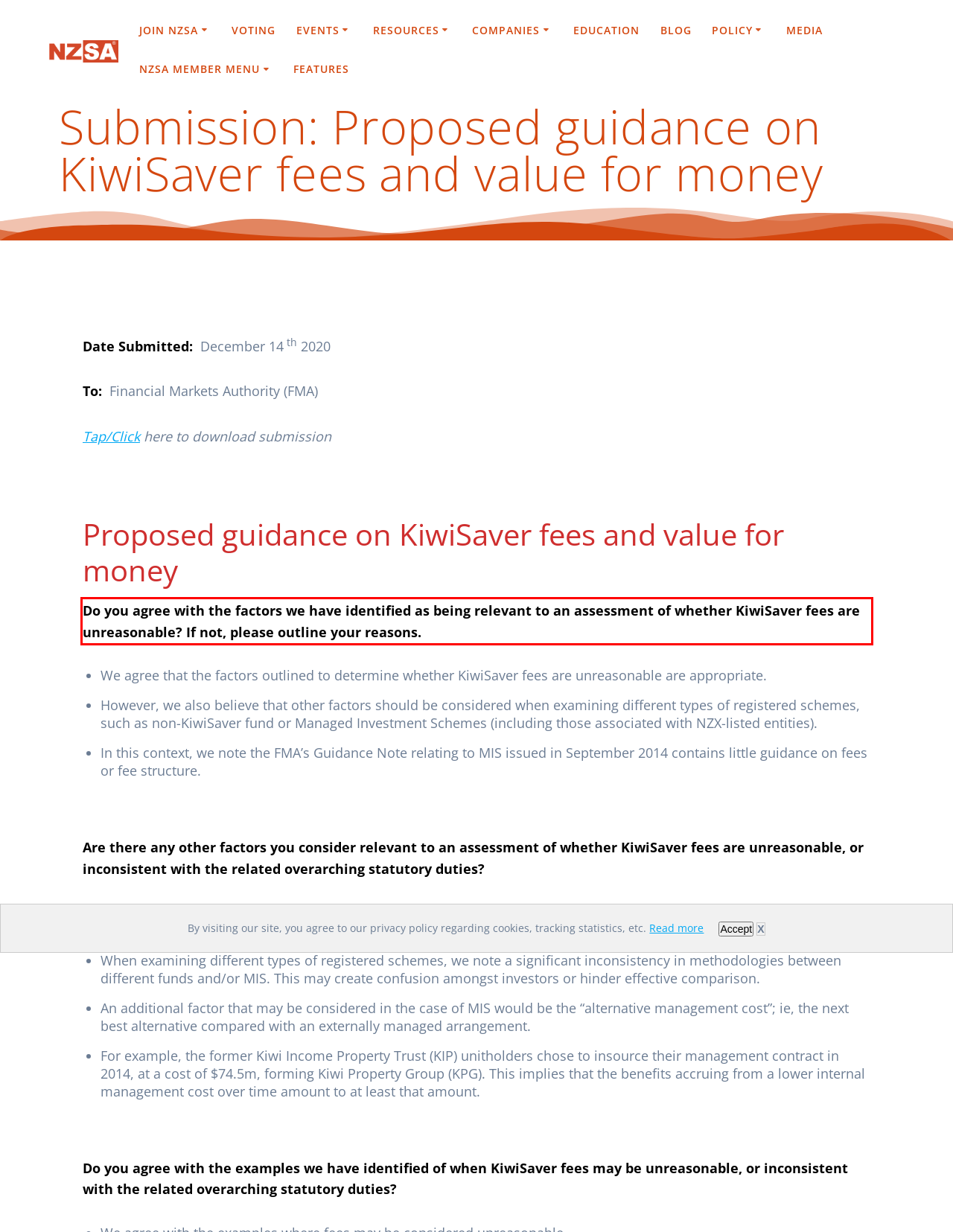There is a screenshot of a webpage with a red bounding box around a UI element. Please use OCR to extract the text within the red bounding box.

Do you agree with the factors we have identified as being relevant to an assessment of whether KiwiSaver fees are unreasonable? If not, please outline your reasons.